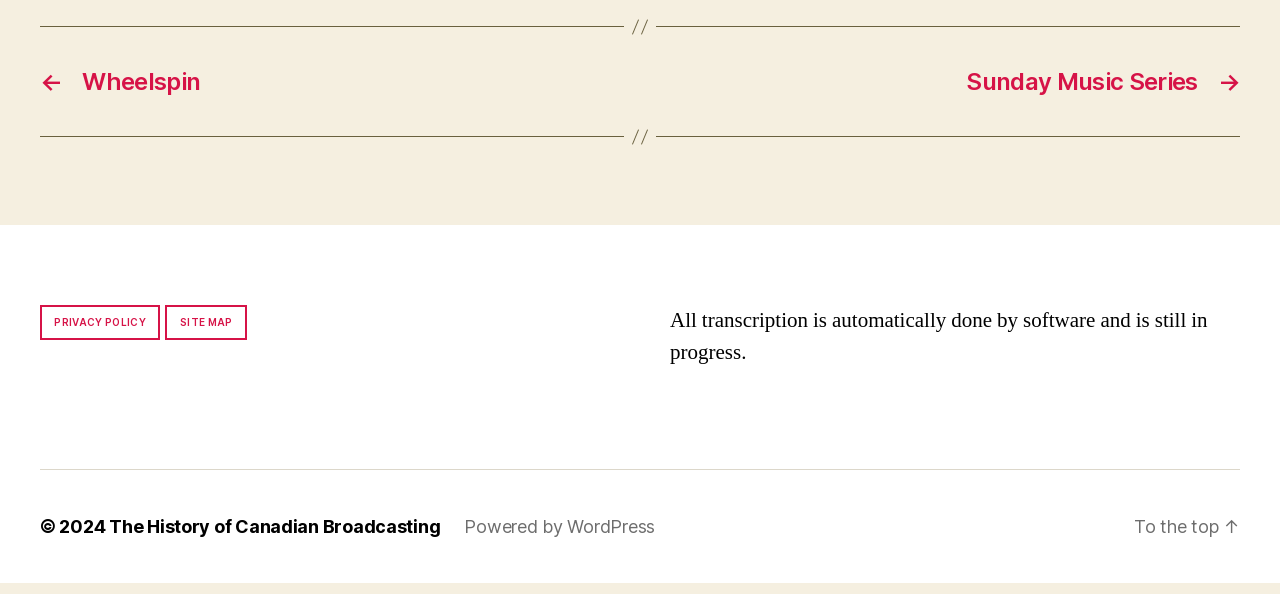Return the bounding box coordinates of the UI element that corresponds to this description: "Site map". The coordinates must be given as four float numbers in the range of 0 and 1, [left, top, right, bottom].

[0.129, 0.532, 0.193, 0.59]